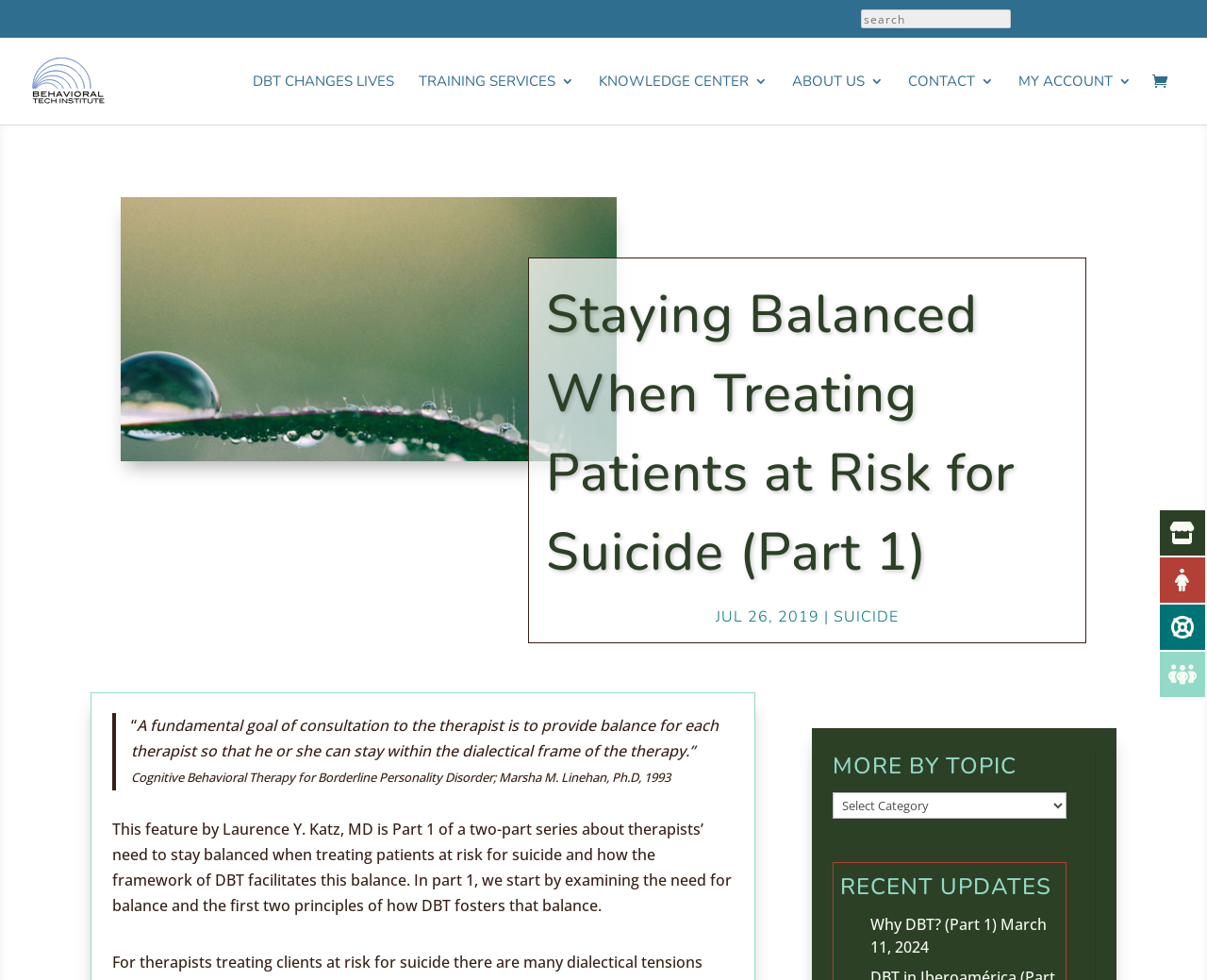Please specify the coordinates of the bounding box for the element that should be clicked to carry out this instruction: "Search FE". The coordinates must be four float numbers between 0 and 1, formatted as [left, top, right, bottom].

None